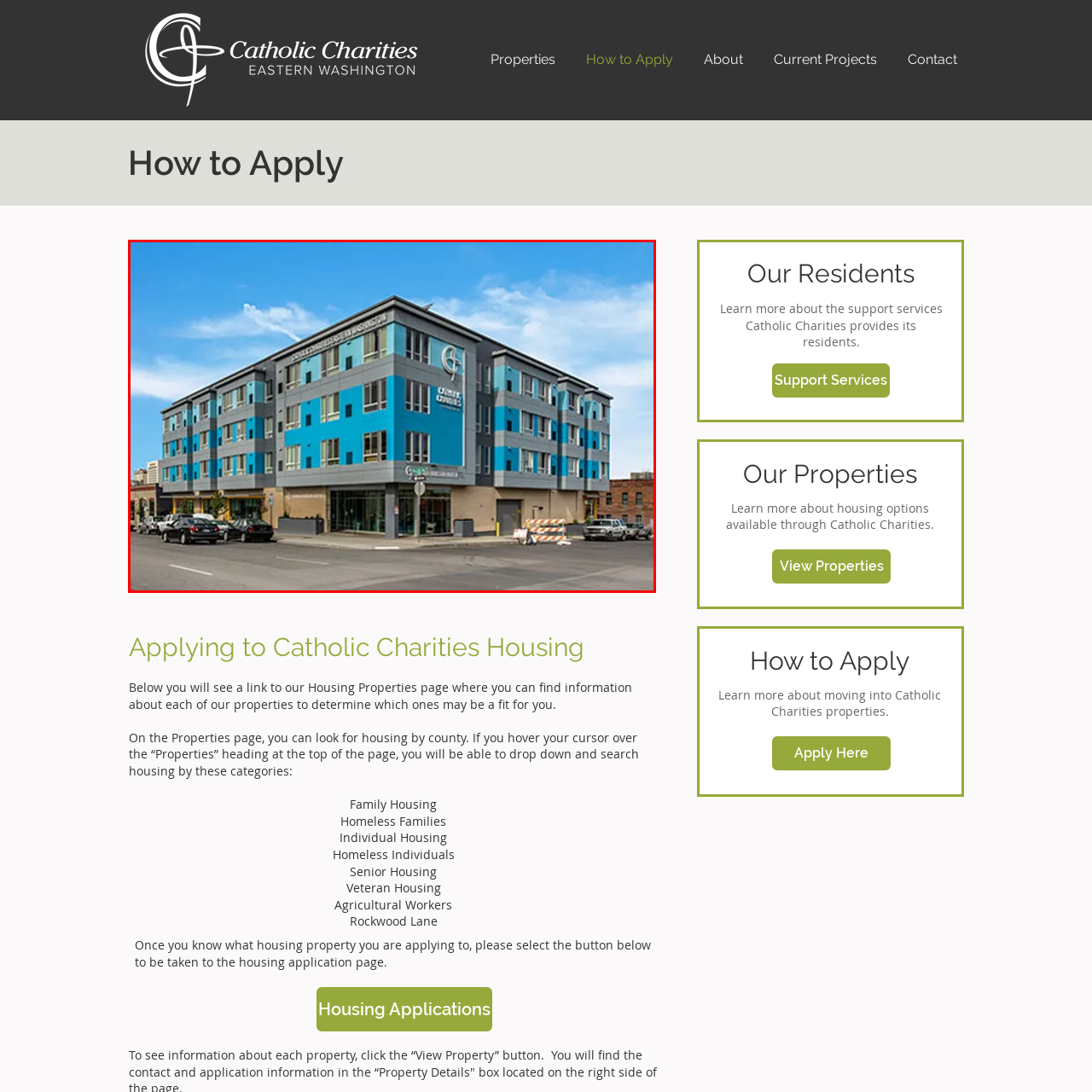Examine the image inside the red outline, What is the purpose of the housing unit?
 Answer with a single word or phrase.

Supportive living options